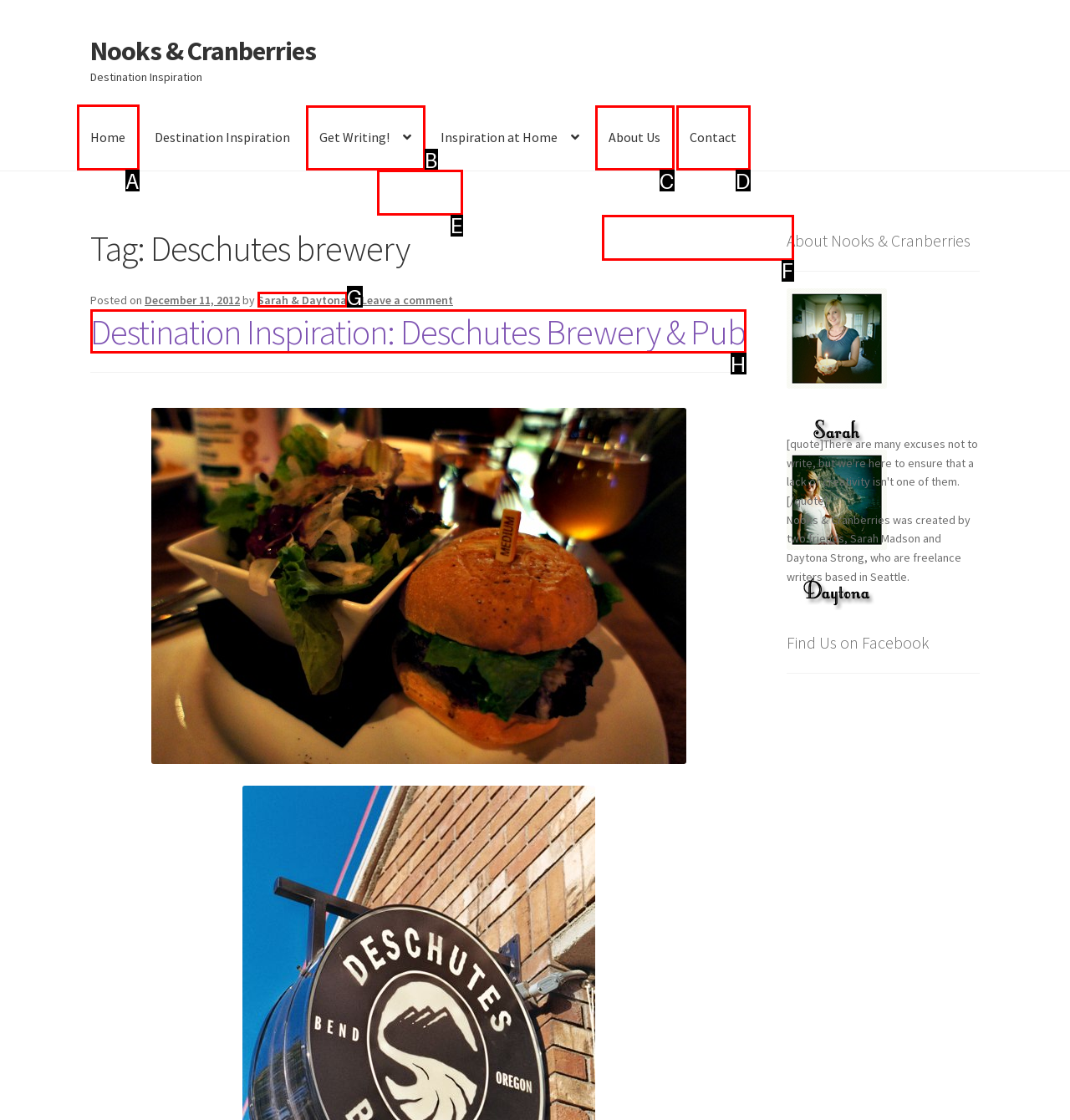Tell me which one HTML element I should click to complete the following task: Click on the 'Home' link Answer with the option's letter from the given choices directly.

A